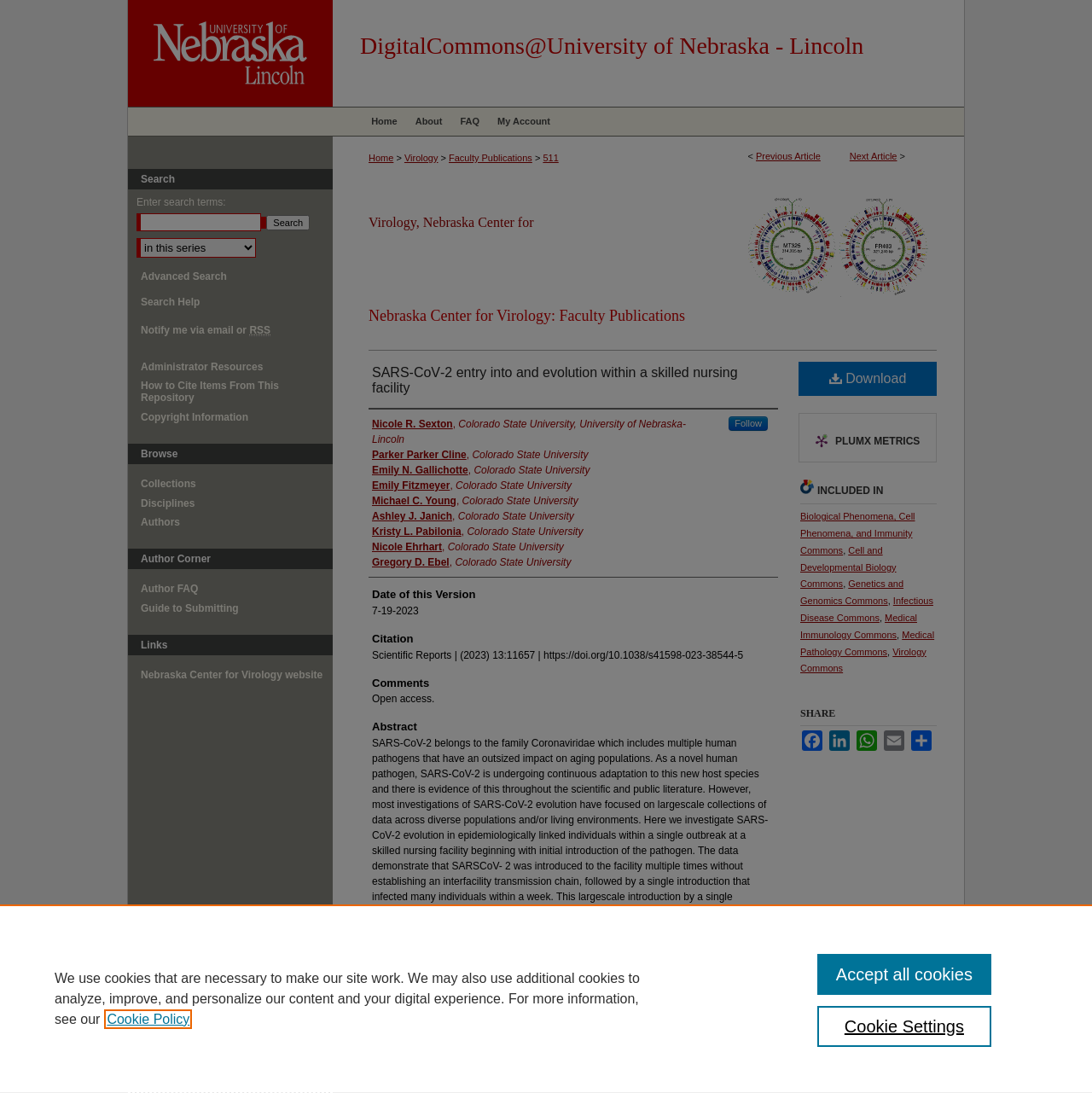How many authors are listed for the publication?
Please ensure your answer to the question is detailed and covers all necessary aspects.

The answer can be found by counting the number of links under the 'Authors' heading, which lists the authors of the publication. There are 10 authors listed.